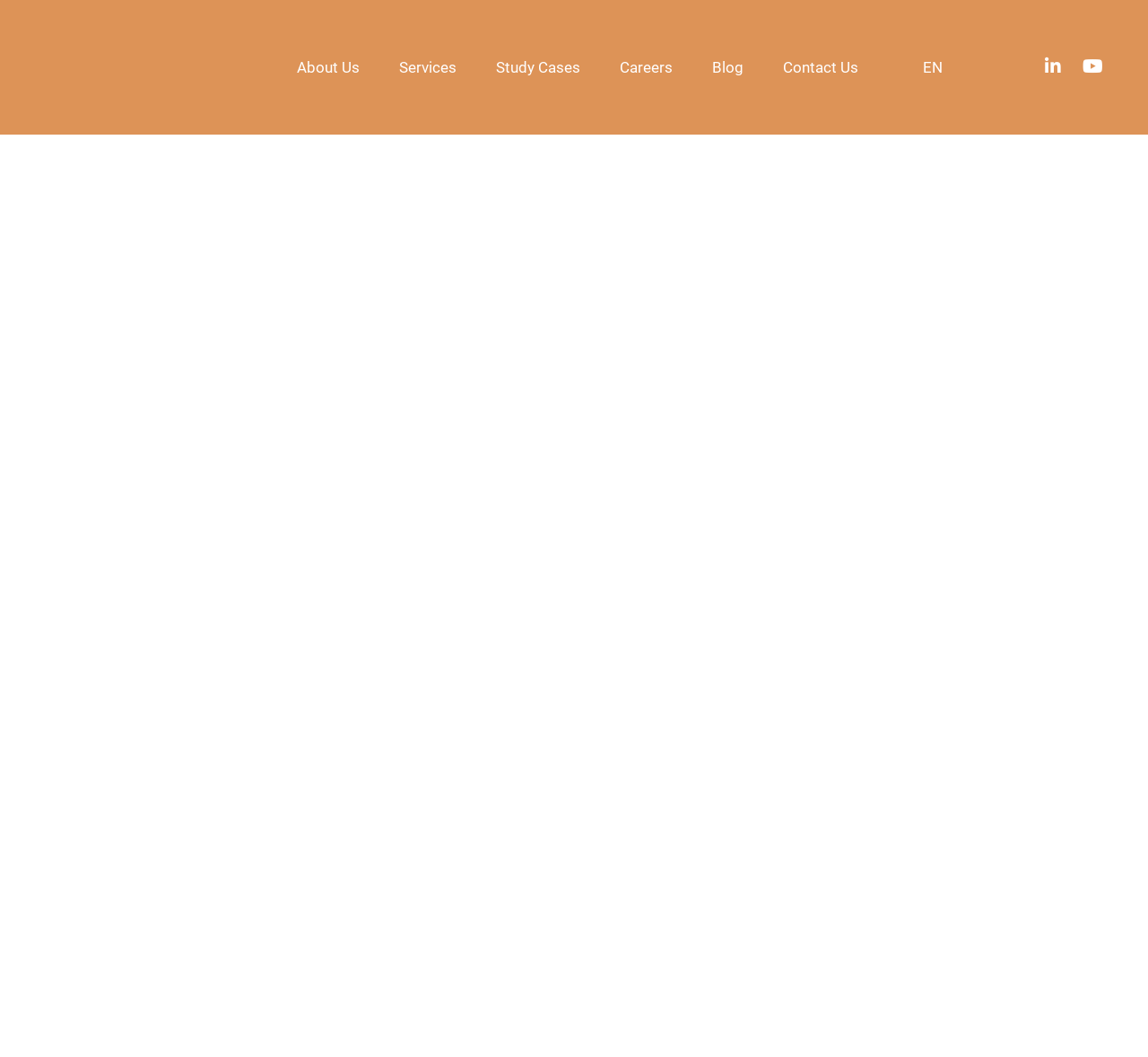Can you find and generate the webpage's heading?

Servihabitat | Case 2